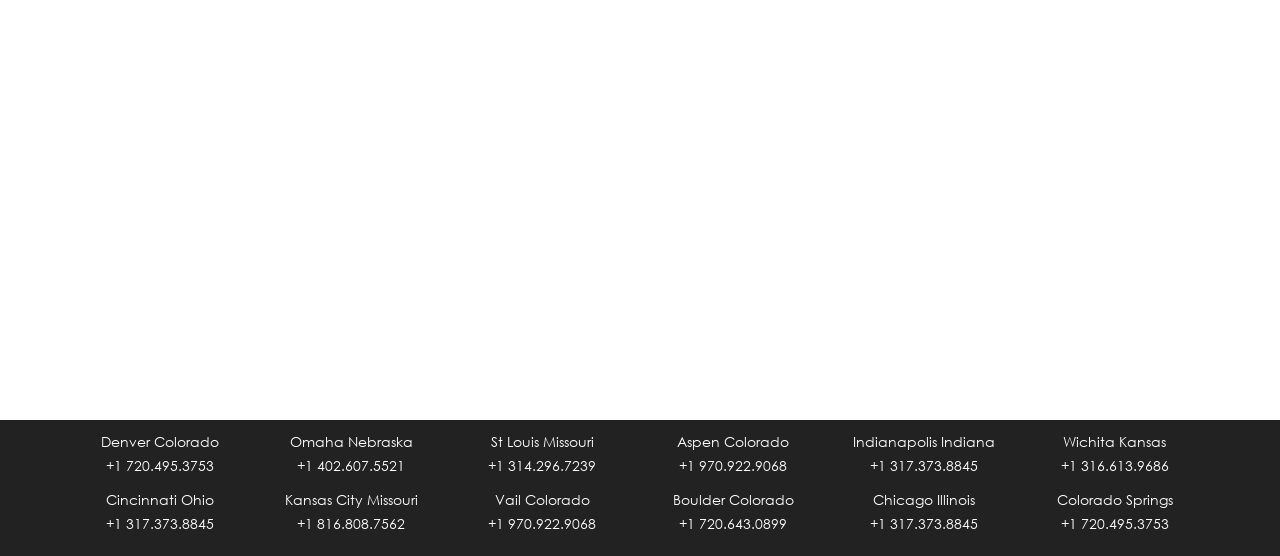Please examine the image and provide a detailed answer to the question: What is the phone number for Denver Colorado?

I found the phone number for Denver Colorado by looking at the webpage, where it is listed alongside the city name. The phone number is +1 720.495.3753.